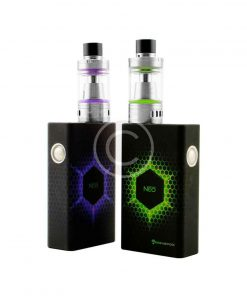Offer a detailed narrative of what is shown in the image.

The image showcases the Neo Sub-Ohm Vape Kit, a sleek and modern vaping device designed for both novice and experienced users. Featuring a stylish black exterior adorned with a honeycomb pattern, the kit has a striking hexagonal logo labeled "NIO" that glows with a vibrant green hue, complementing the purple accents on the clear tank. This dual-unit design emphasizes versatility, allowing users to enjoy a customizable vaping experience. The device combines functionality with aesthetic appeal, ensuring that it not only delivers in performance but also makes a statement. Ideal for anyone looking to enhance their vaping journey, the Neo Sub-Ohm Vape Kit stands out as a reliable choice in the market.